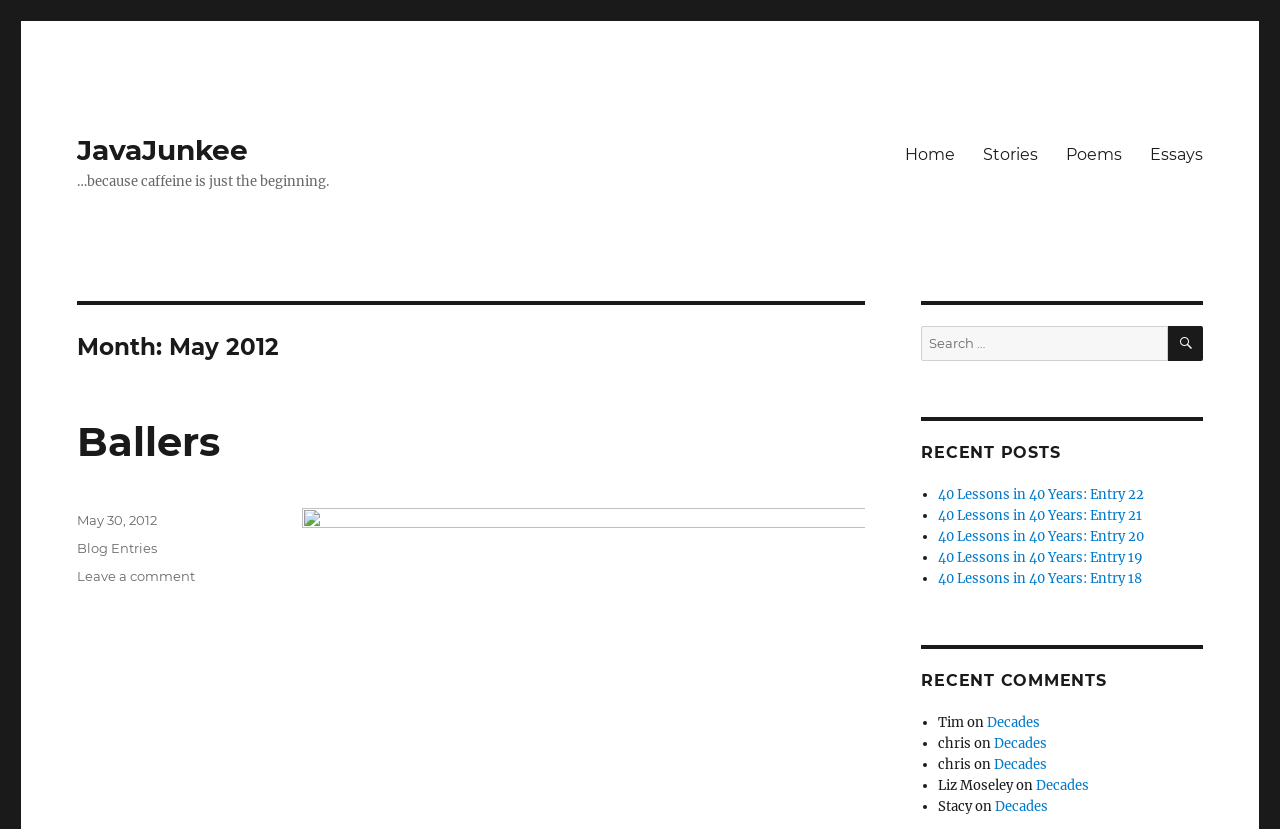What is the title of the current month?
Answer the question with a detailed explanation, including all necessary information.

The title of the current month is May 2012, which is indicated by the heading 'Month: May 2012' on the page.